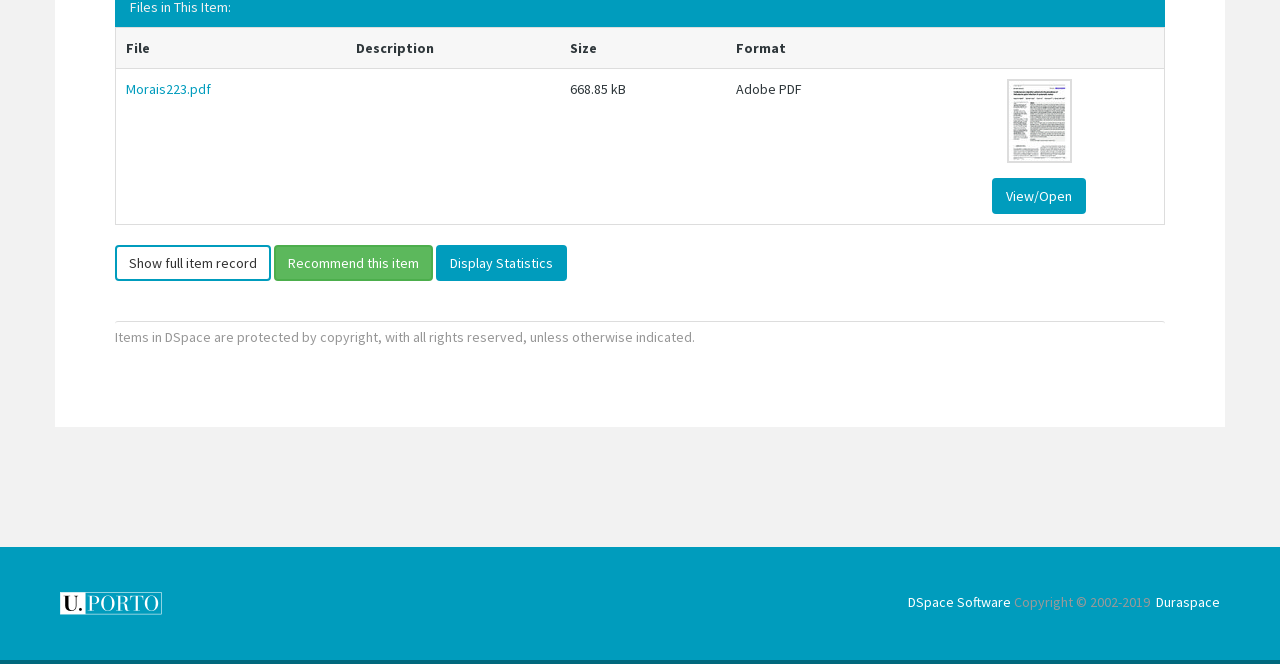Can you determine the bounding box coordinates of the area that needs to be clicked to fulfill the following instruction: "Visit the University of Porto Website"?

[0.047, 0.894, 0.127, 0.921]